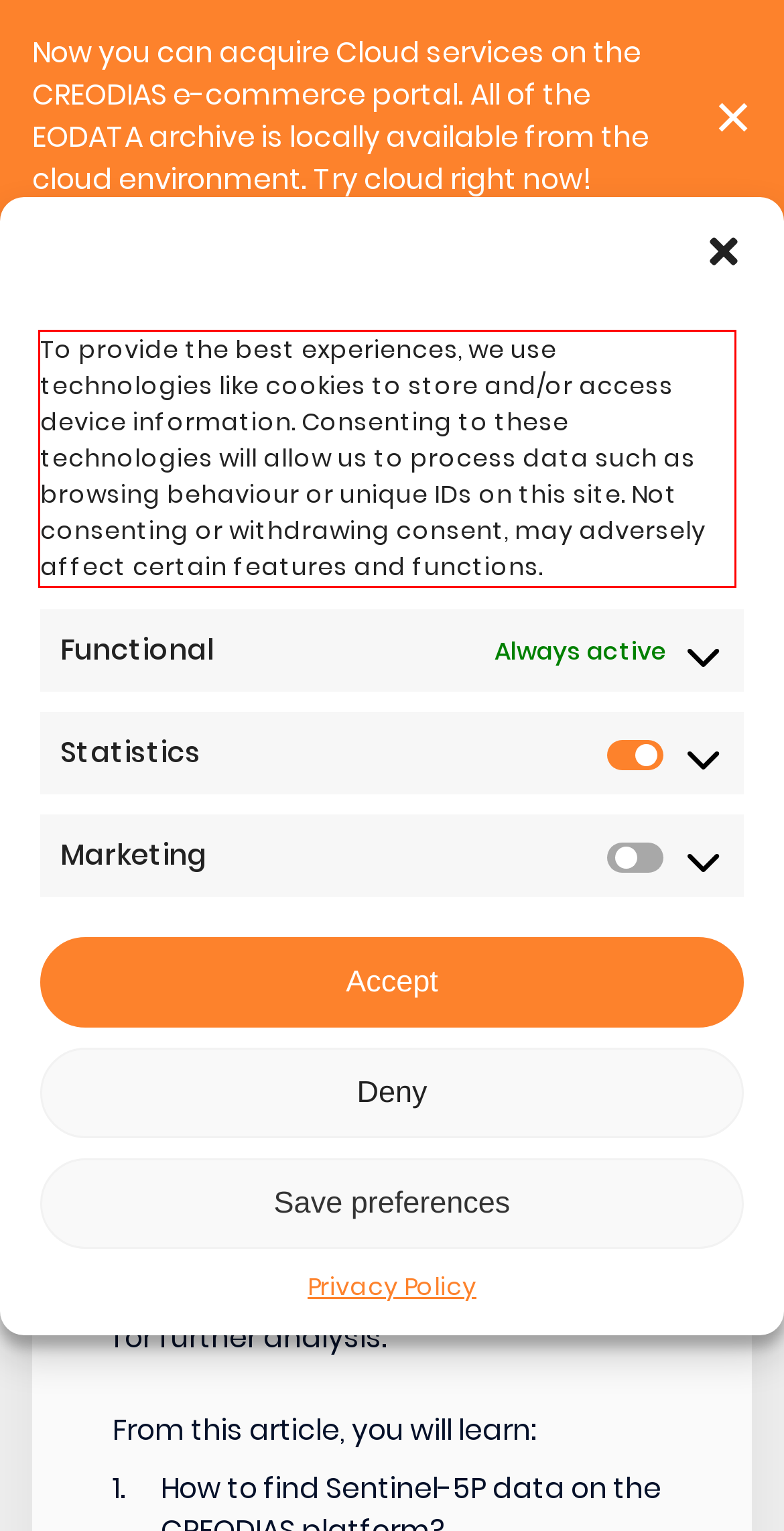Given a screenshot of a webpage containing a red rectangle bounding box, extract and provide the text content found within the red bounding box.

To provide the best experiences, we use technologies like cookies to store and/or access device information. Consenting to these technologies will allow us to process data such as browsing behaviour or unique IDs on this site. Not consenting or withdrawing consent, may adversely affect certain features and functions.